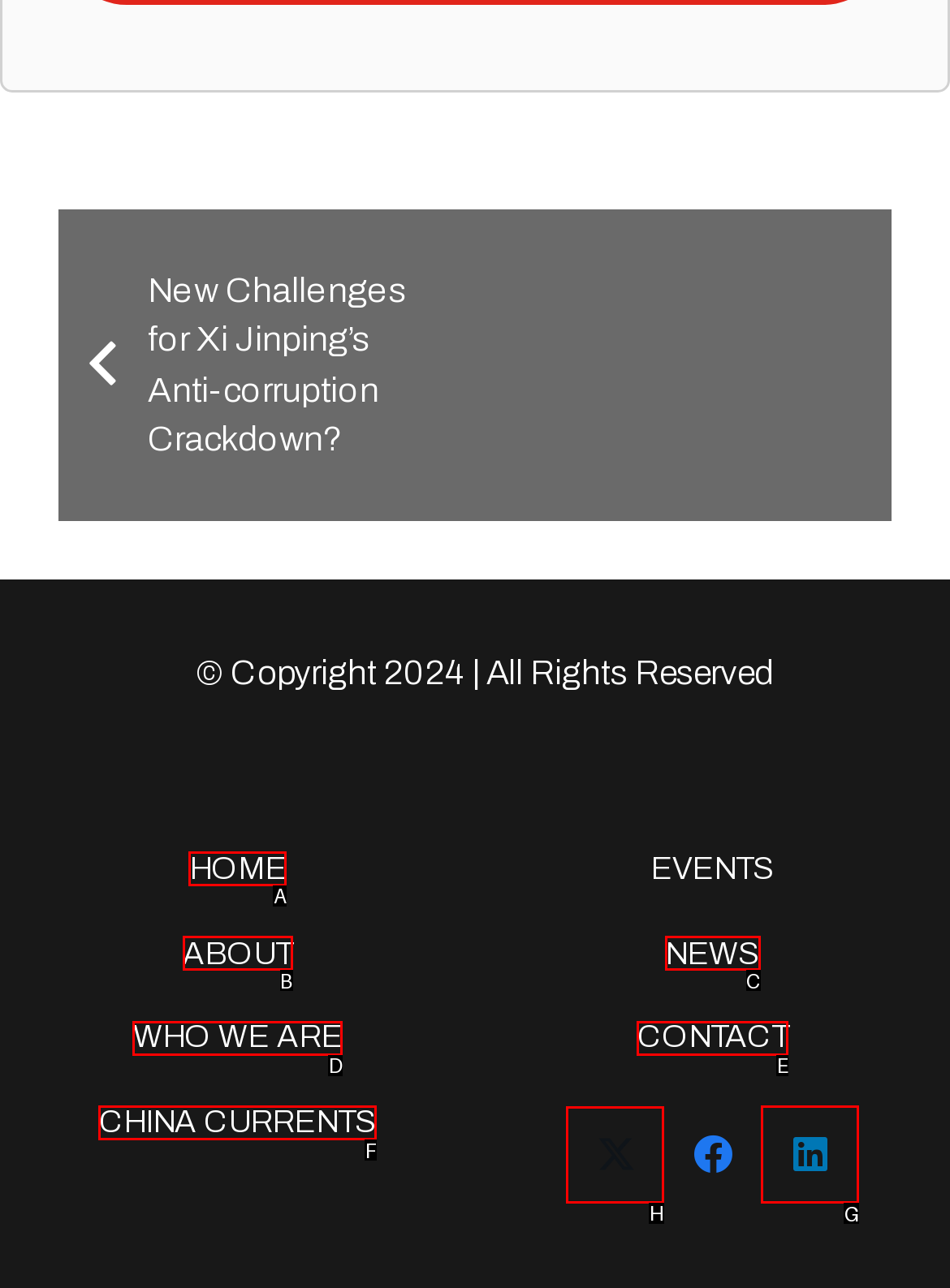Select the letter associated with the UI element you need to click to perform the following action: Visit Twitter
Reply with the correct letter from the options provided.

H